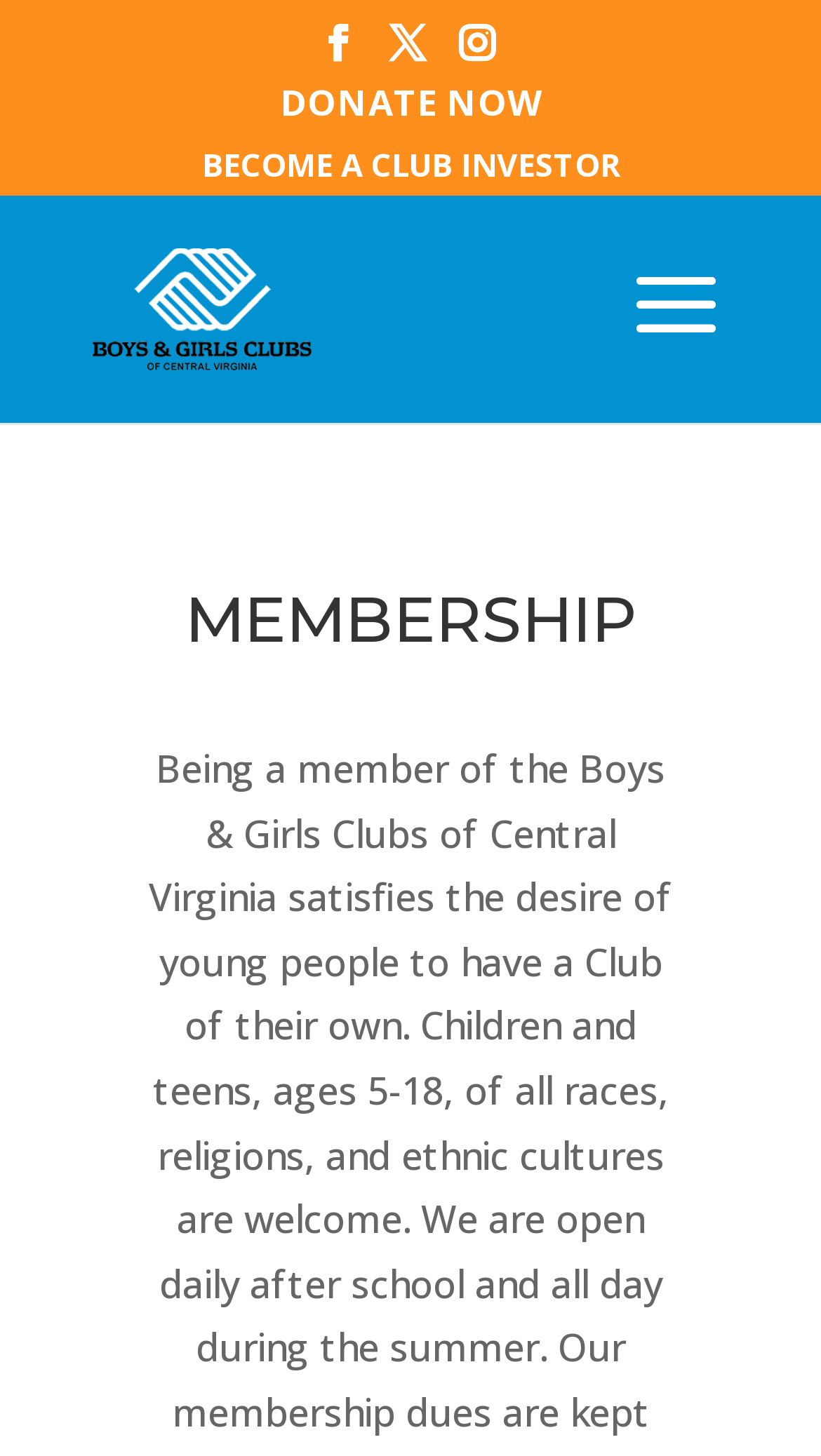Highlight the bounding box of the UI element that corresponds to this description: "X".

[0.474, 0.017, 0.518, 0.058]